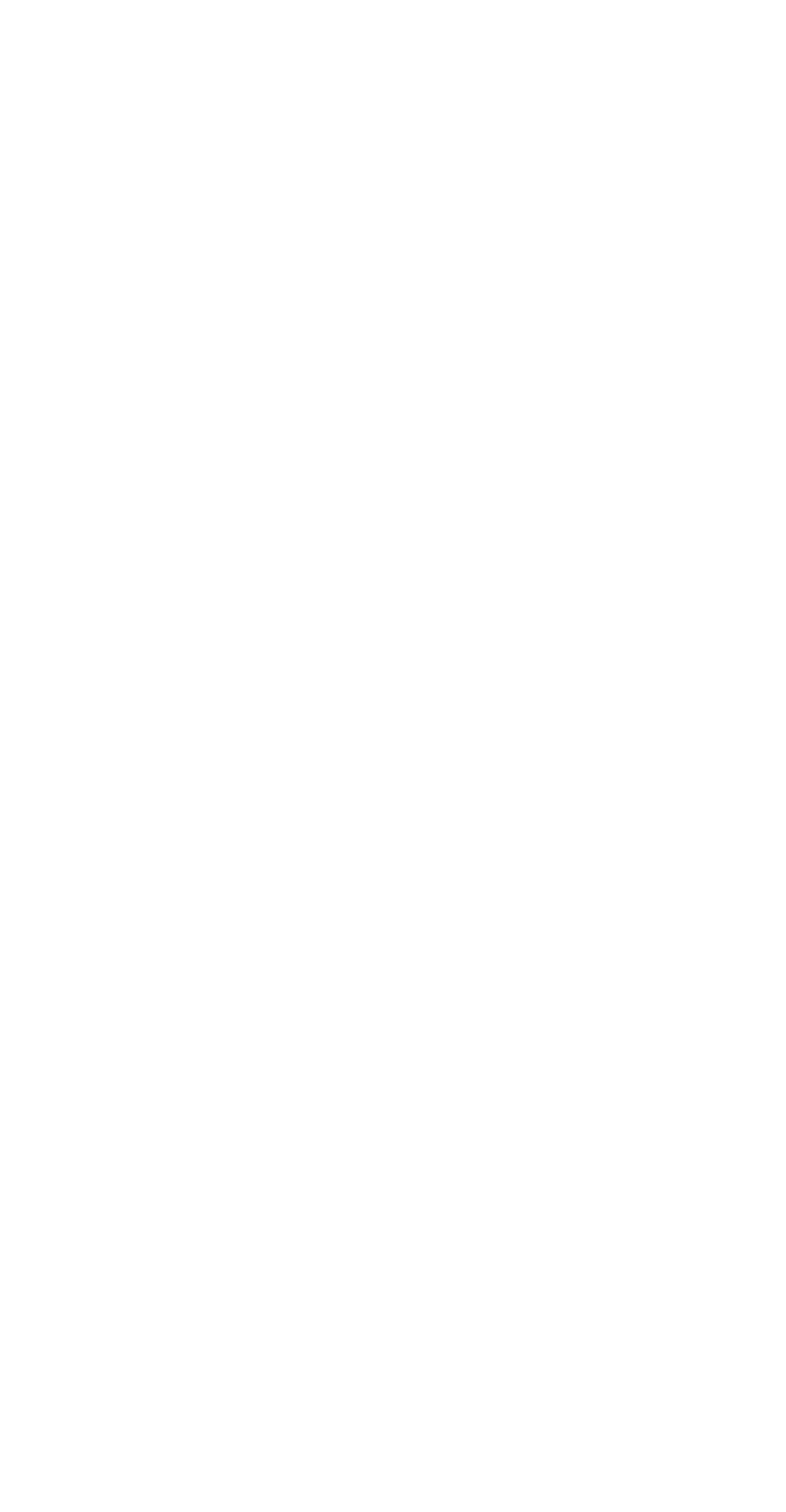Provide the bounding box coordinates of the HTML element this sentence describes: "Books".

[0.101, 0.9, 0.209, 0.925]